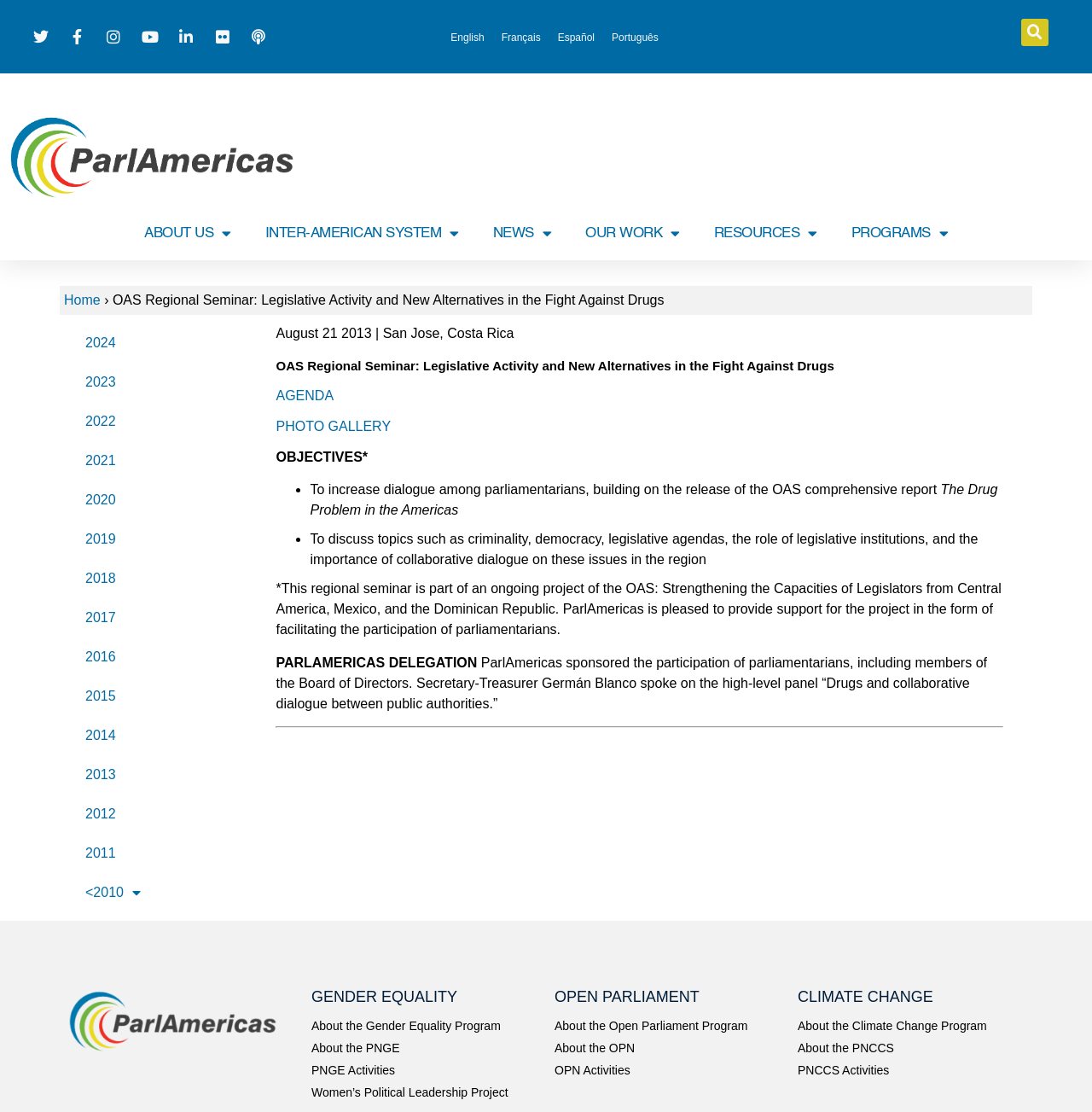Please find the bounding box coordinates of the element that you should click to achieve the following instruction: "Switch to English". The coordinates should be presented as four float numbers between 0 and 1: [left, top, right, bottom].

[0.405, 0.025, 0.451, 0.043]